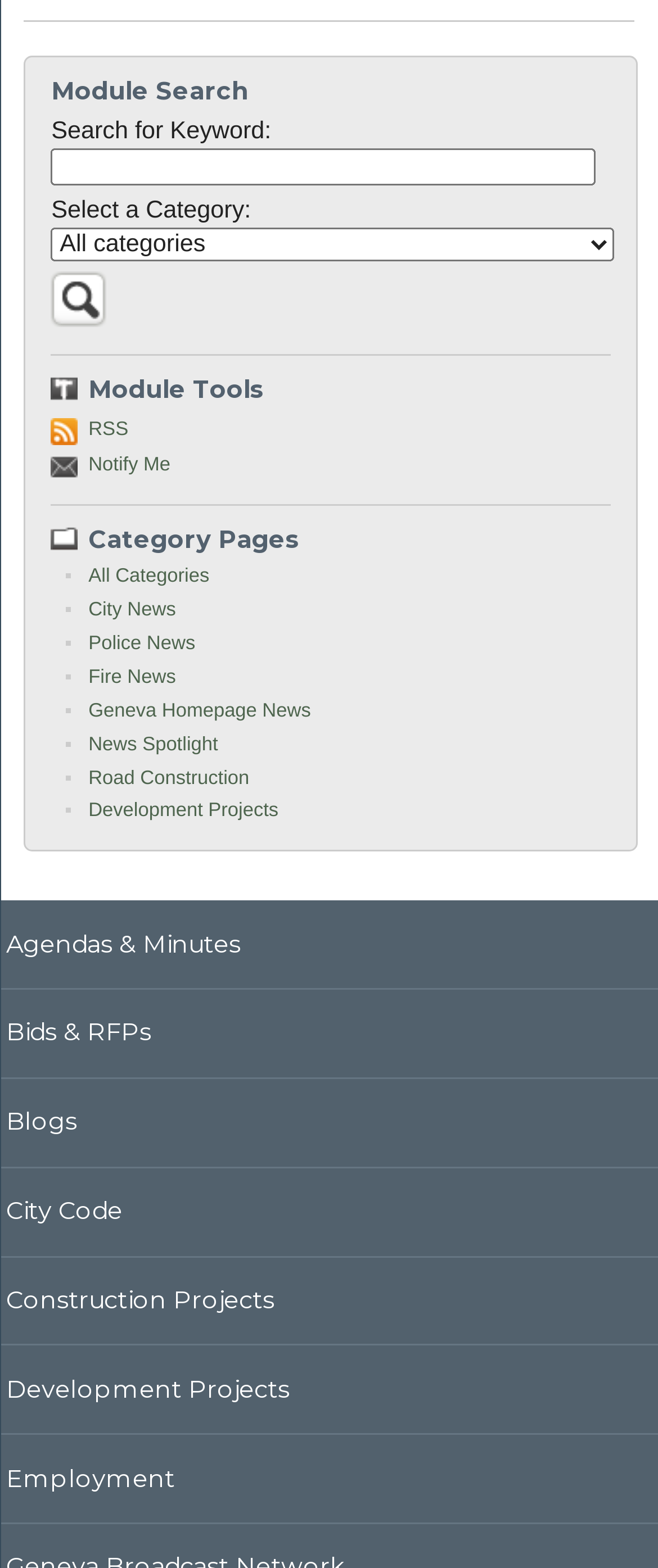What is the purpose of the 'Notify Me' link in the 'Module Tools' region?
Kindly give a detailed and elaborate answer to the question.

The 'Notify Me' link is located in the 'Module Tools' region, which suggests that it is related to receiving notifications or updates. The presence of the 'Notify Me' link implies that users can register to receive notifications or alerts from the website.